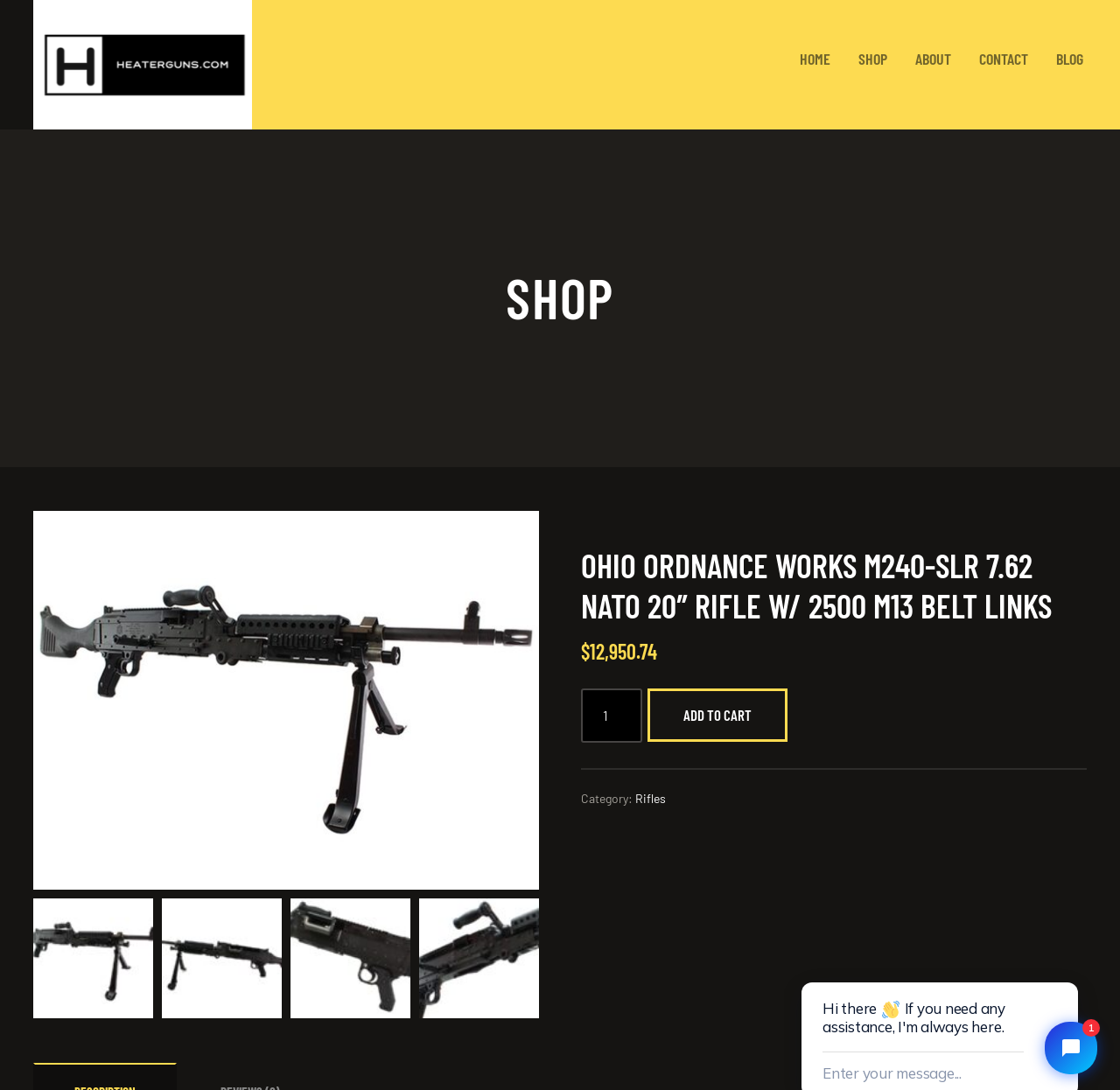Determine the bounding box coordinates of the clickable region to execute the instruction: "Add the product to cart". The coordinates should be four float numbers between 0 and 1, denoted as [left, top, right, bottom].

[0.578, 0.631, 0.703, 0.68]